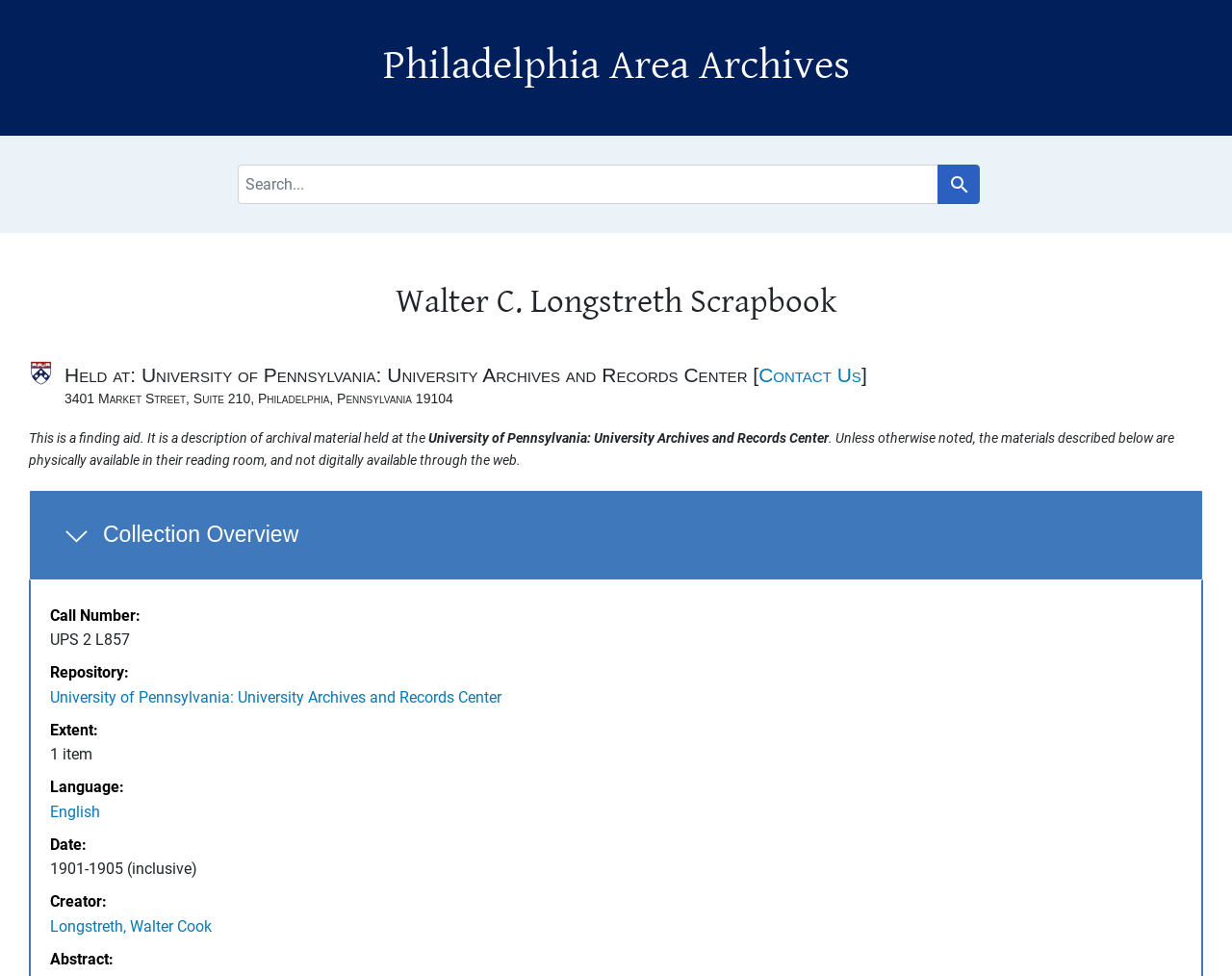What is the name of the scrapbook?
Examine the image closely and answer the question with as much detail as possible.

I found the answer by looking at the heading element with the text 'Walter C. Longstreth Scrapbook' which is a child of the 'HeaderAsNonLandmark' element.